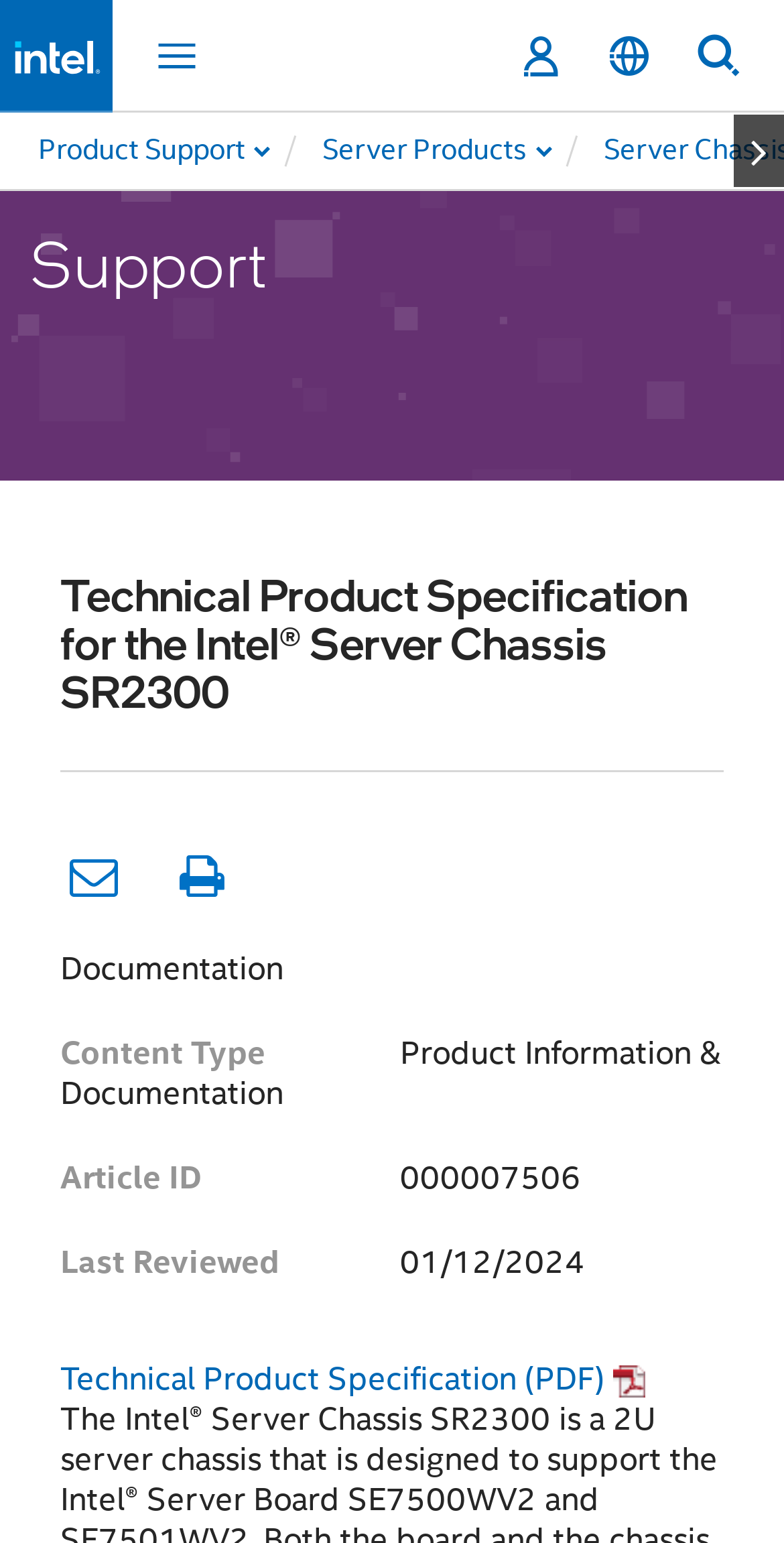Construct a comprehensive description capturing every detail on the webpage.

The webpage is about the technical product specification for the Intel Server Chassis SR2300. At the top, there is a main navigation bar that spans the entire width of the page, containing an Intel logo on the left, a toggle navigation button, a sign-in button, a language selector, and a search toggle button on the right. 

Below the navigation bar, there is a breadcrumbs section that also spans the entire width, with links to Product Support and Server Products, as well as a button on the right. 

The main content area is headed by a large heading that reads "Support" and a subheading that reads "Technical Product Specification for the Intel Server Chassis SR2300". 

On the left side of the main content area, there are several sections of static text, including "Documentation", "Content Type", "Product Information & Documentation", "Article ID", "Last Reviewed", and their corresponding values. 

On the right side of the main content area, there is a link to a PDF version of the technical product specification, accompanied by an icon.